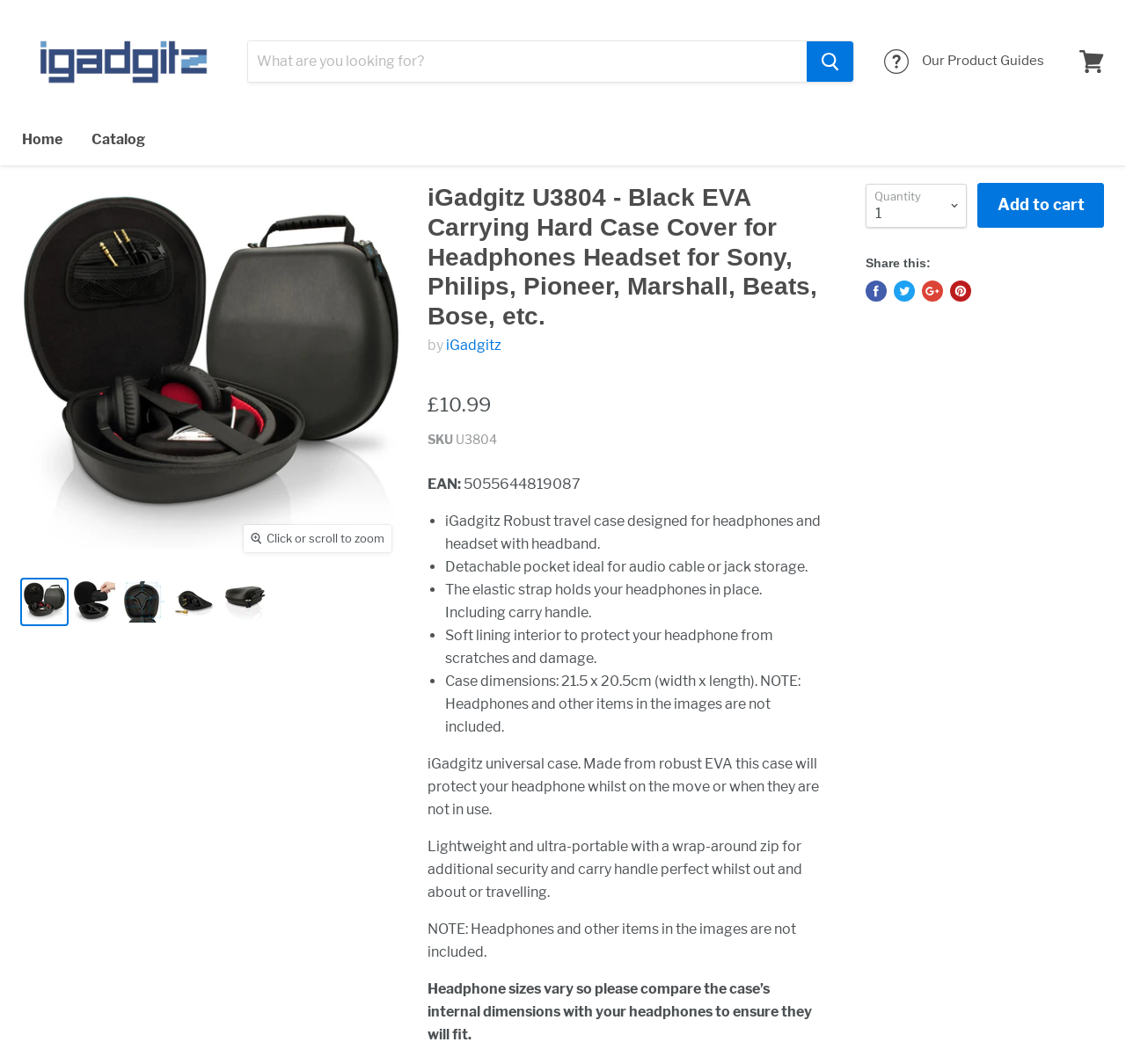Please determine the bounding box coordinates of the element's region to click for the following instruction: "Add to cart".

[0.868, 0.172, 0.98, 0.214]